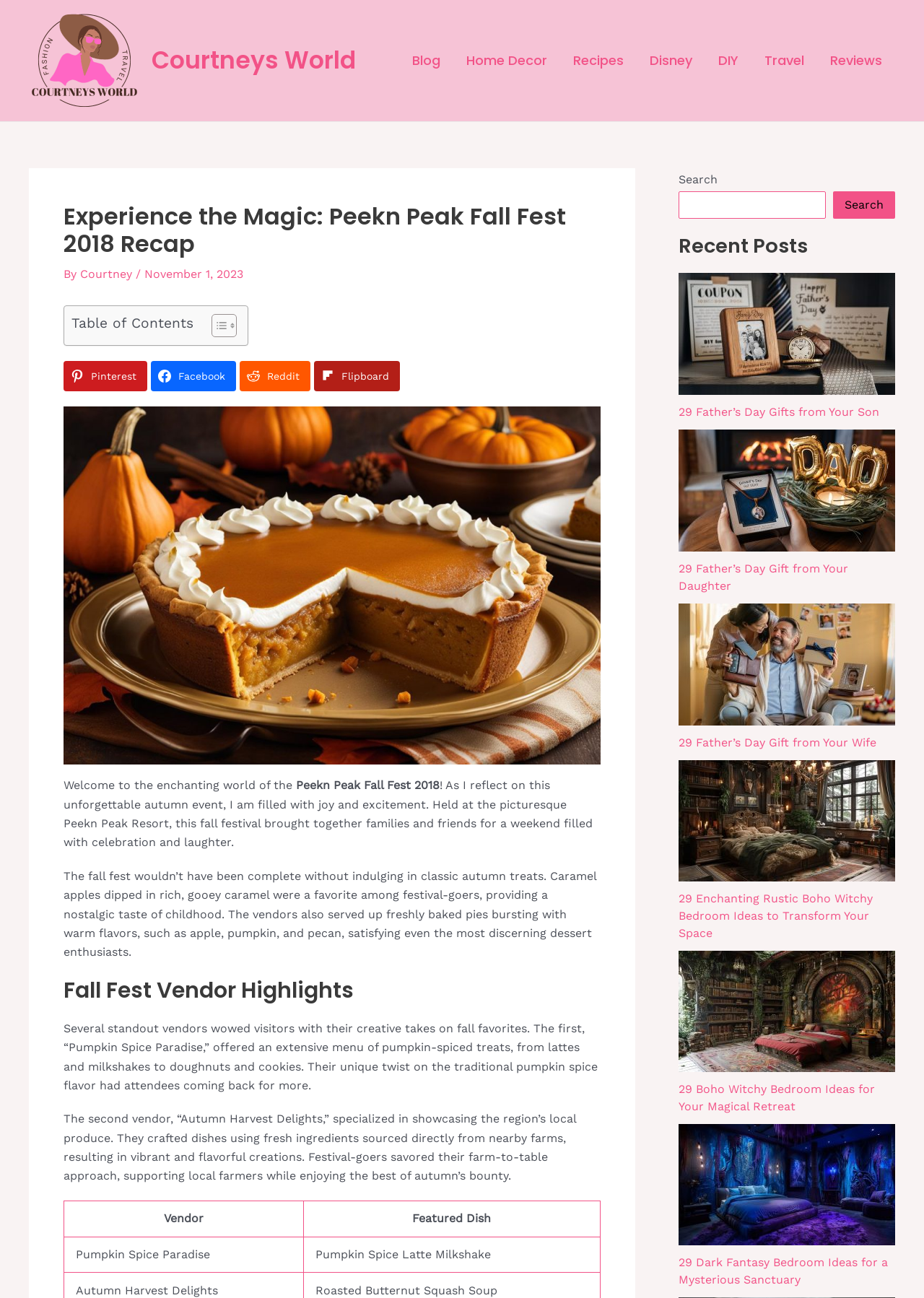Please identify the bounding box coordinates of the element's region that should be clicked to execute the following instruction: "Submit the form". The bounding box coordinates must be four float numbers between 0 and 1, i.e., [left, top, right, bottom].

None